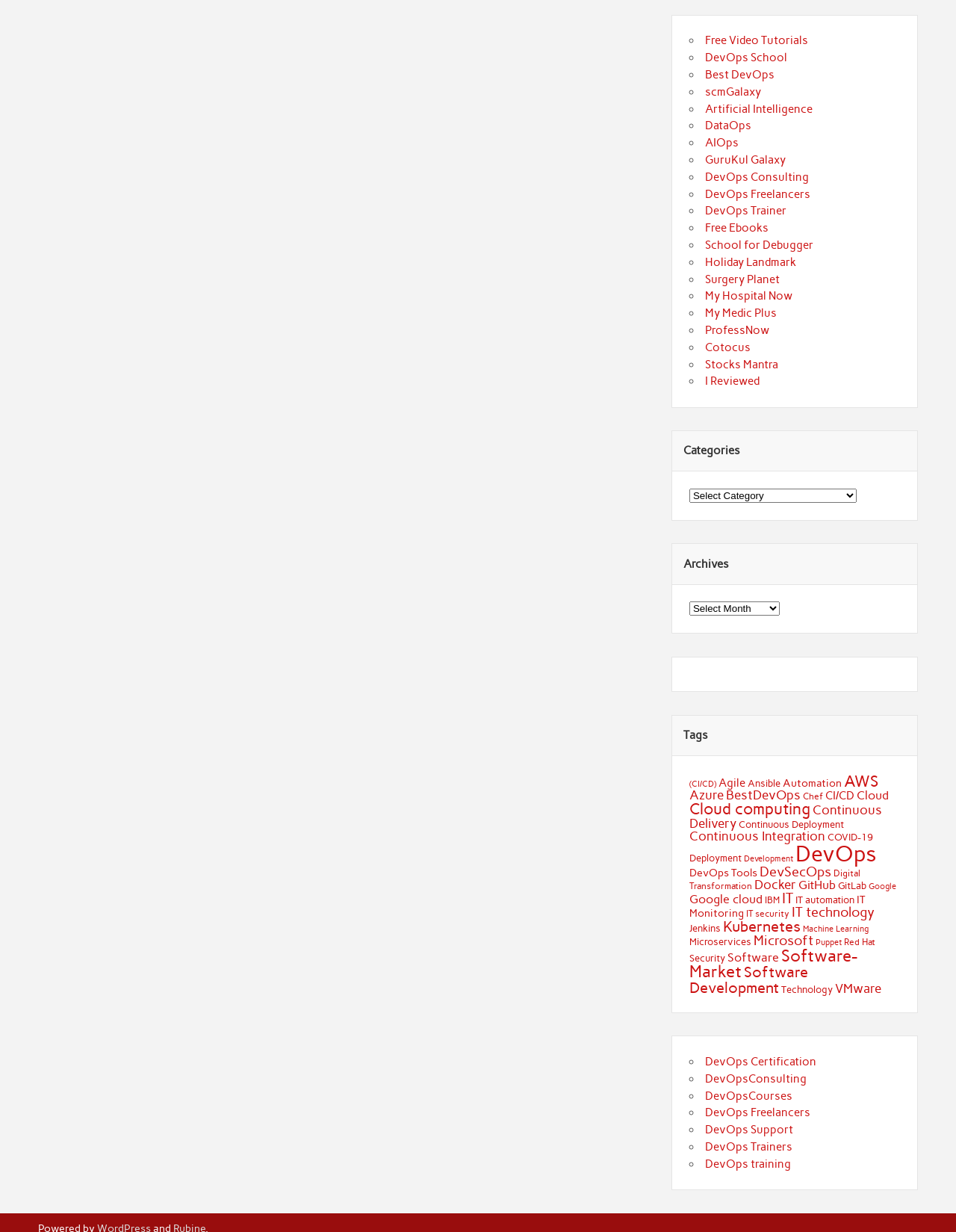Show the bounding box coordinates for the element that needs to be clicked to execute the following instruction: "Click on 'Artificial Intelligence'". Provide the coordinates in the form of four float numbers between 0 and 1, i.e., [left, top, right, bottom].

[0.738, 0.083, 0.85, 0.094]